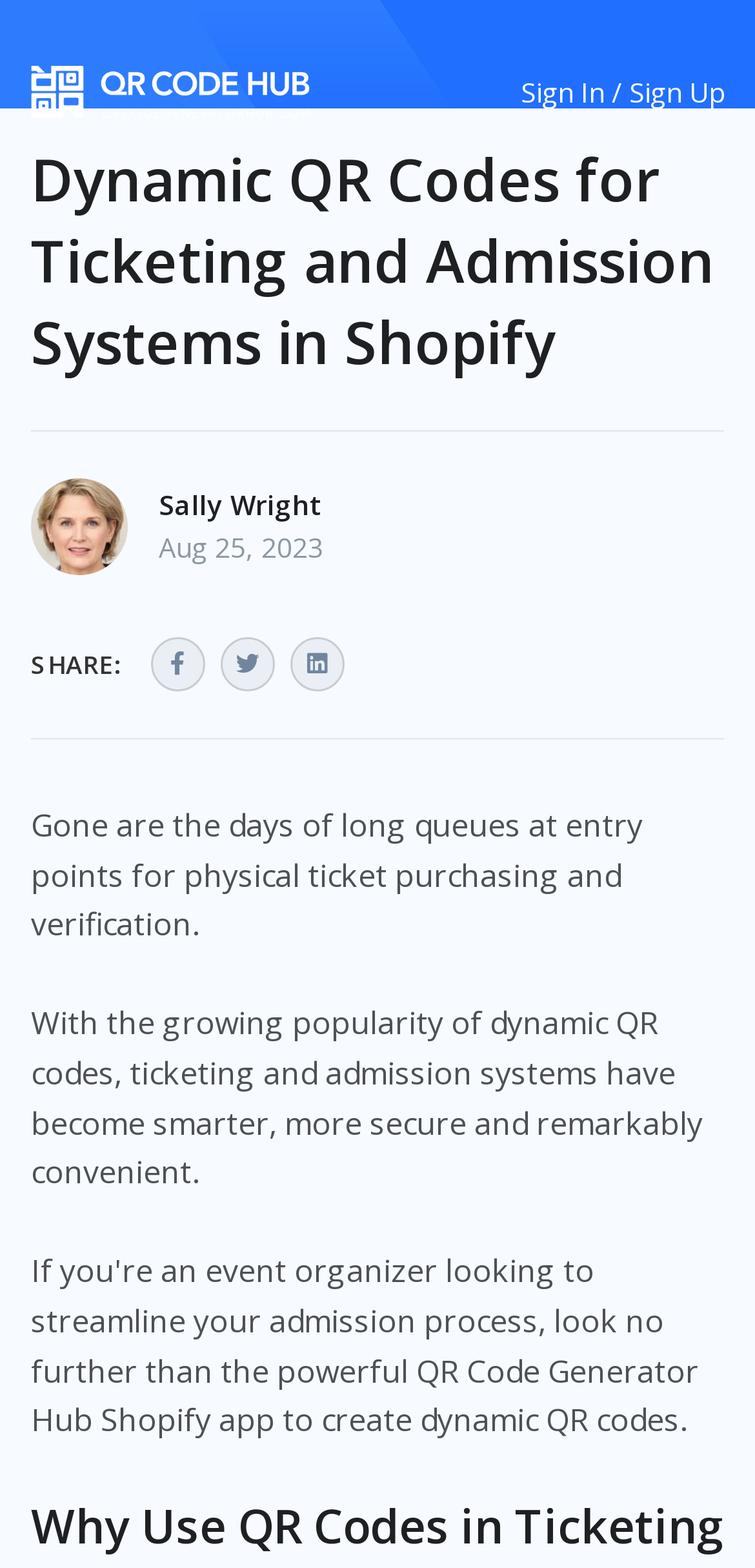What is the author of the article?
Examine the webpage screenshot and provide an in-depth answer to the question.

I found the author's name by looking at the image caption 'Sally Wright's picture' and the corresponding link 'Sally Wright' which suggests that Sally Wright is the author of the article.